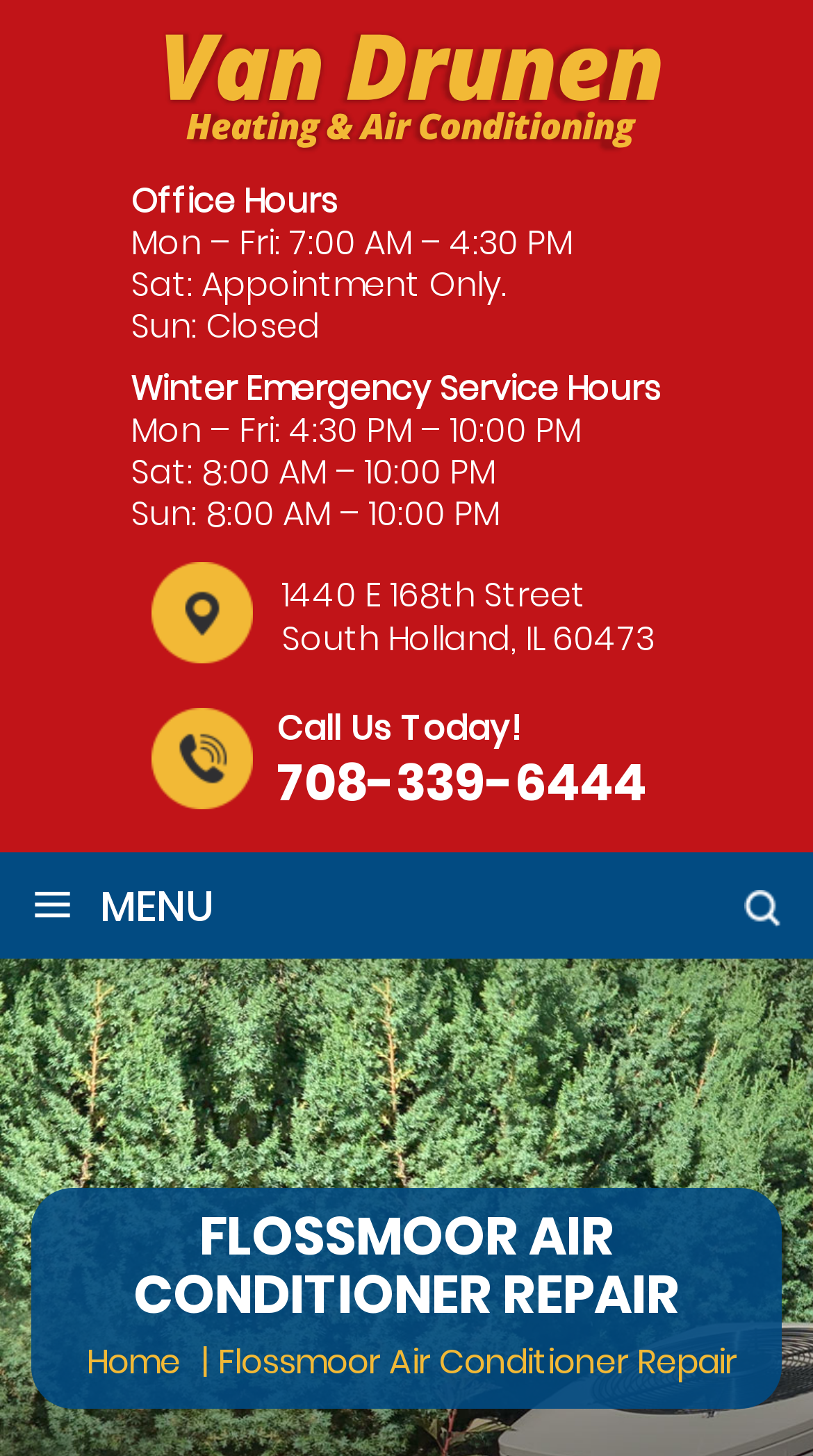What is the address of the company?
Based on the visual details in the image, please answer the question thoroughly.

I found the address in the second LayoutTable element, which contains a link element with the text '1440 E 168th Street South Holland, IL 60473'. This is likely the address of the company, as it is a specific location.